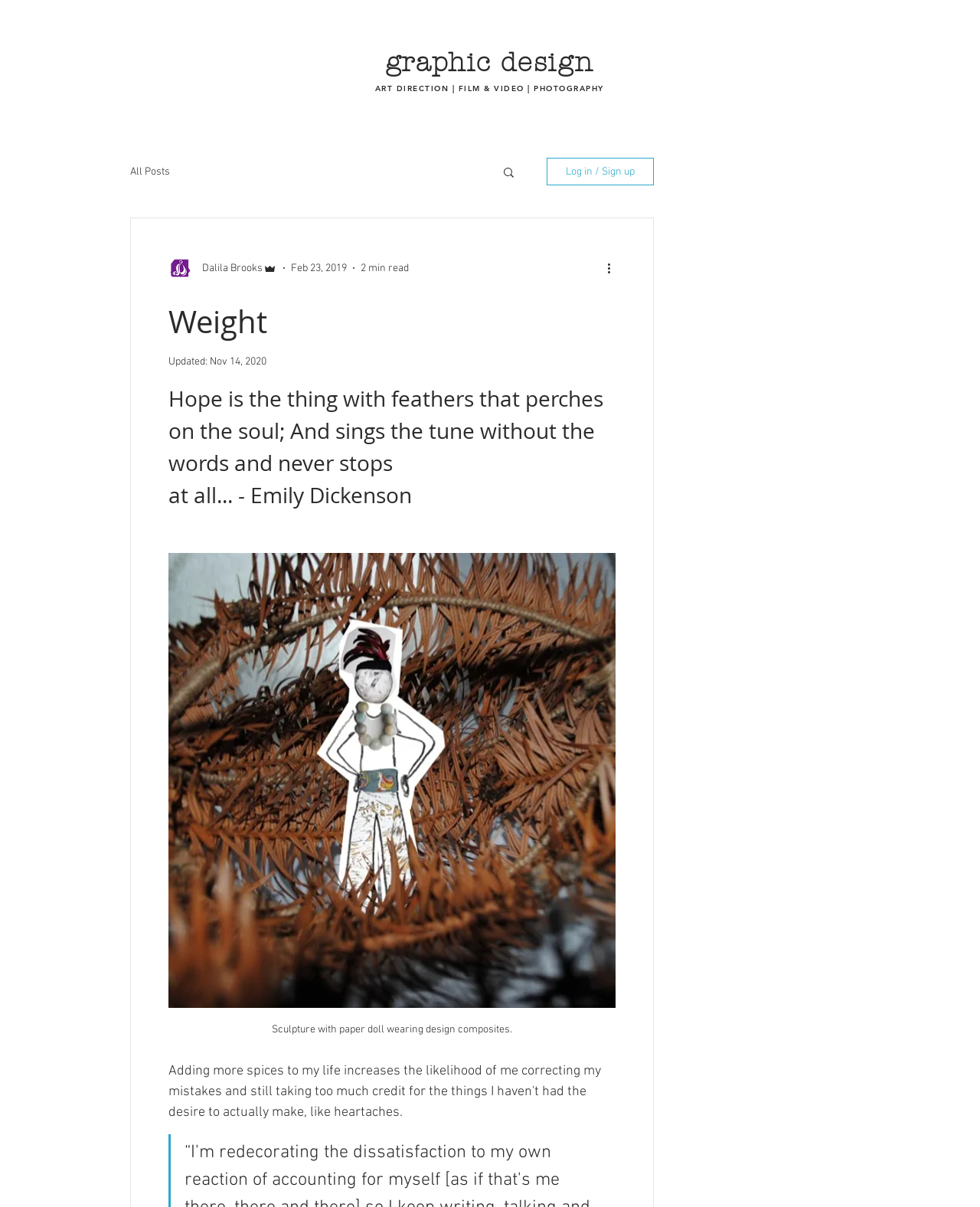What is the last updated date of the blog post?
Using the visual information from the image, give a one-word or short-phrase answer.

Nov 14, 2020